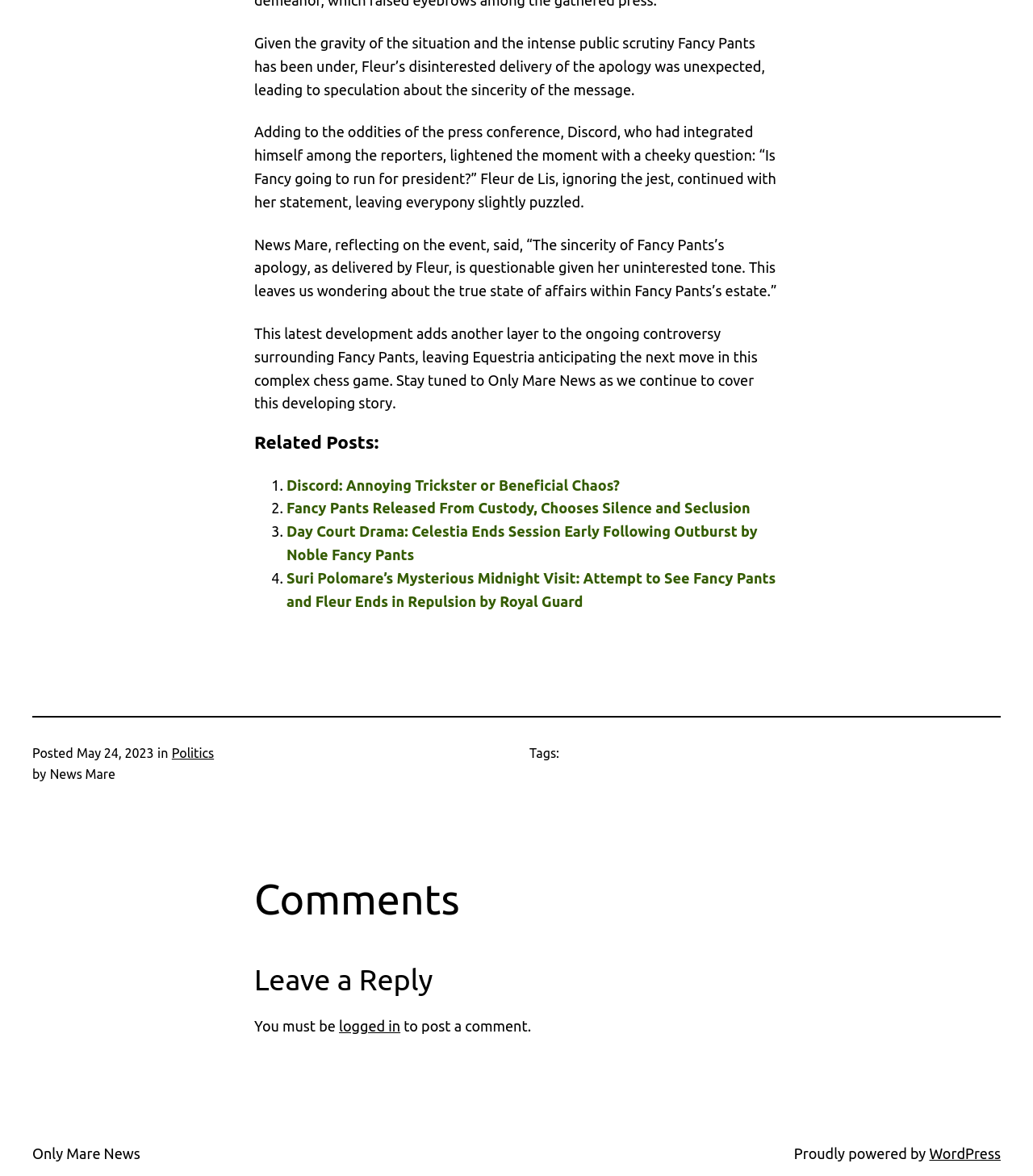Please identify the bounding box coordinates of the element I need to click to follow this instruction: "Read related post 'Discord: Annoying Trickster or Beneficial Chaos?'".

[0.277, 0.405, 0.6, 0.419]